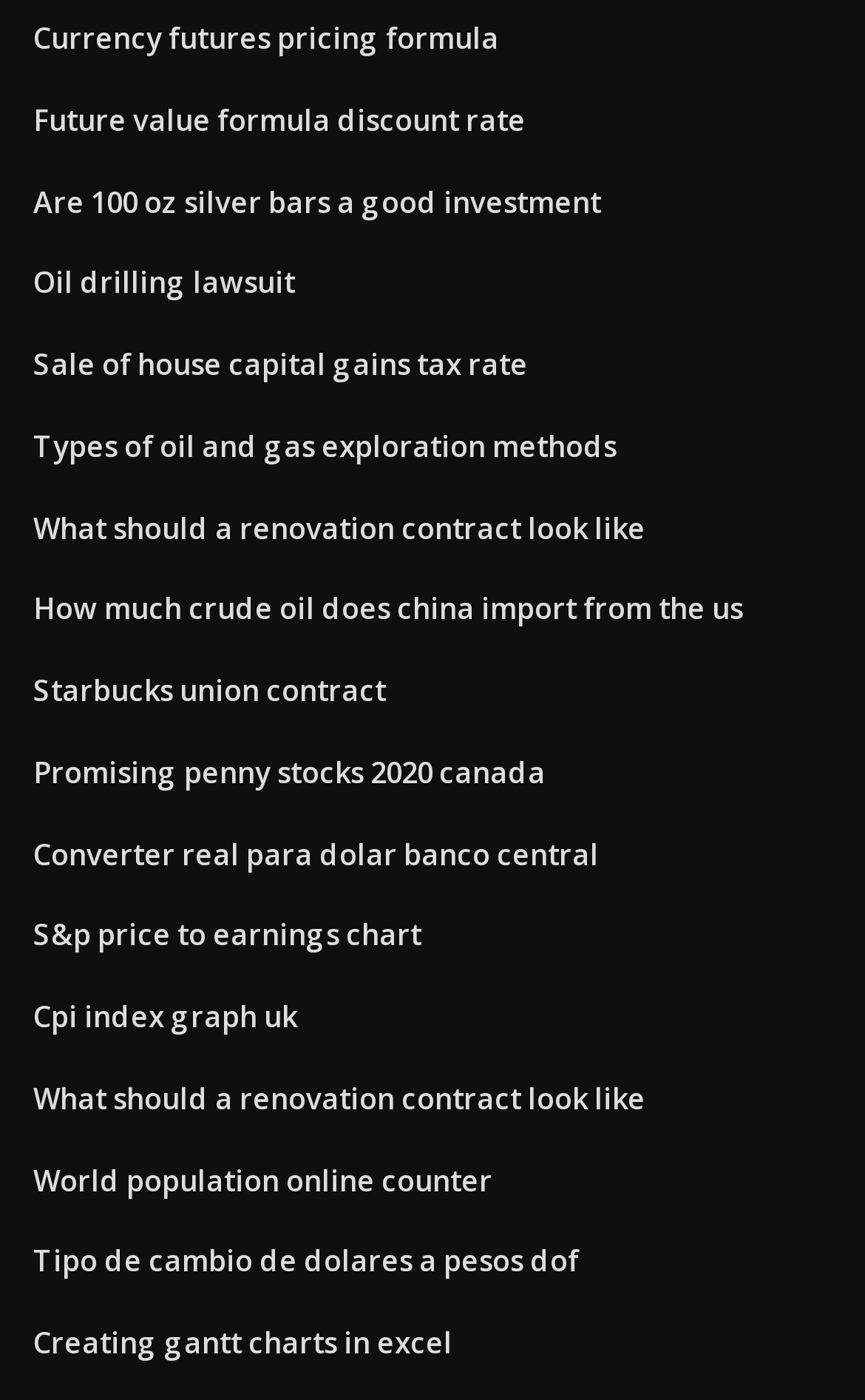Please identify the bounding box coordinates of the area that needs to be clicked to follow this instruction: "Explore types of oil and gas exploration methods".

[0.038, 0.304, 0.713, 0.333]